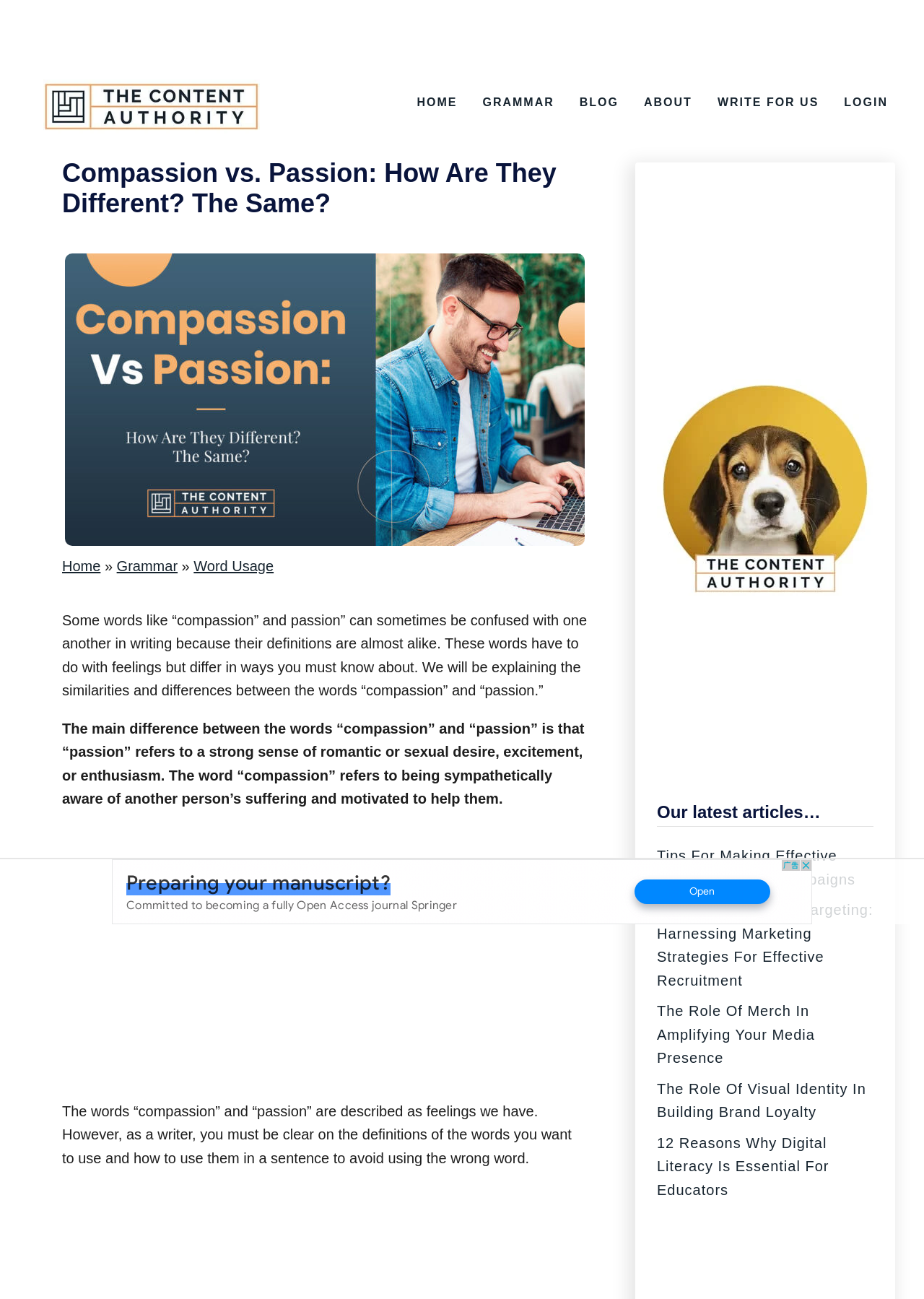Explain the webpage's layout and main content in detail.

This webpage is about the difference between "compassion" and "passion" in writing. At the top, there is a navigation bar with six links: "HOME", "GRAMMAR", "BLOG", "ABOUT", "WRITE FOR US", and "LOGIN". To the left of the navigation bar, there is a link to "The Content Authority" with an accompanying image.

Below the navigation bar, there is a header section with a heading that reads "Compassion vs. Passion: How Are They Different? The Same?" and an image related to the topic. Underneath the header, there is a breadcrumbs navigation section with links to "Home", "Grammar", and "Word Usage".

The main content of the webpage is divided into three paragraphs. The first paragraph explains that "compassion" and "passion" are often confused with each other due to their similar definitions, but they have distinct meanings related to feelings. The second paragraph highlights the main difference between the two words, with "passion" referring to romantic or sexual desire and "compassion" referring to sympathetically helping others. The third paragraph emphasizes the importance of understanding the definitions of these words to use them correctly in writing.

To the right of the main content, there is an image of a mascot and several advertisements. Below the main content, there is a section titled "Our latest articles…" with five links to different articles on various topics, including email marketing, recruitment, media presence, brand loyalty, and digital literacy.